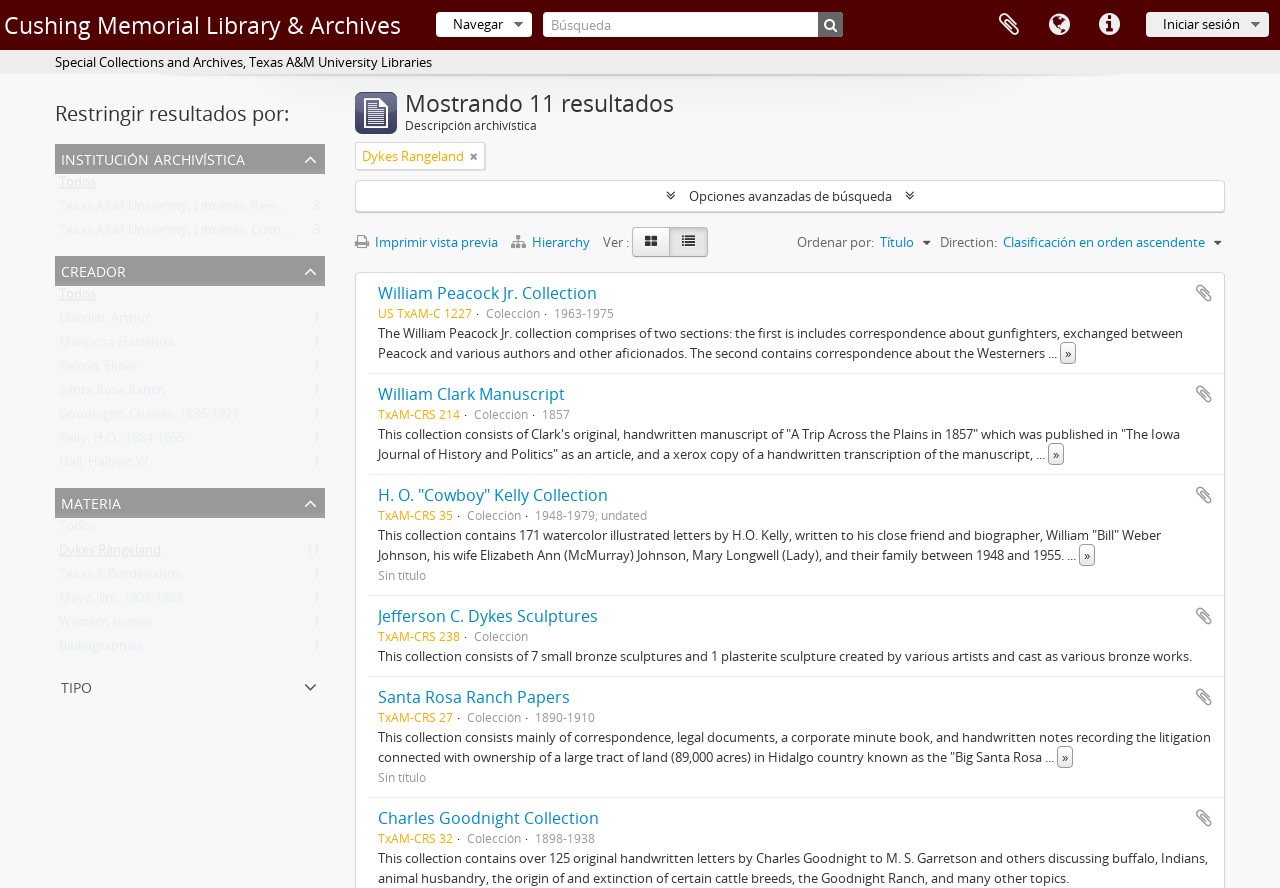Identify the bounding box coordinates for the region of the element that should be clicked to carry out the instruction: "Filter by institution archivística". The bounding box coordinates should be four float numbers between 0 and 1, i.e., [left, top, right, bottom].

[0.043, 0.162, 0.254, 0.196]